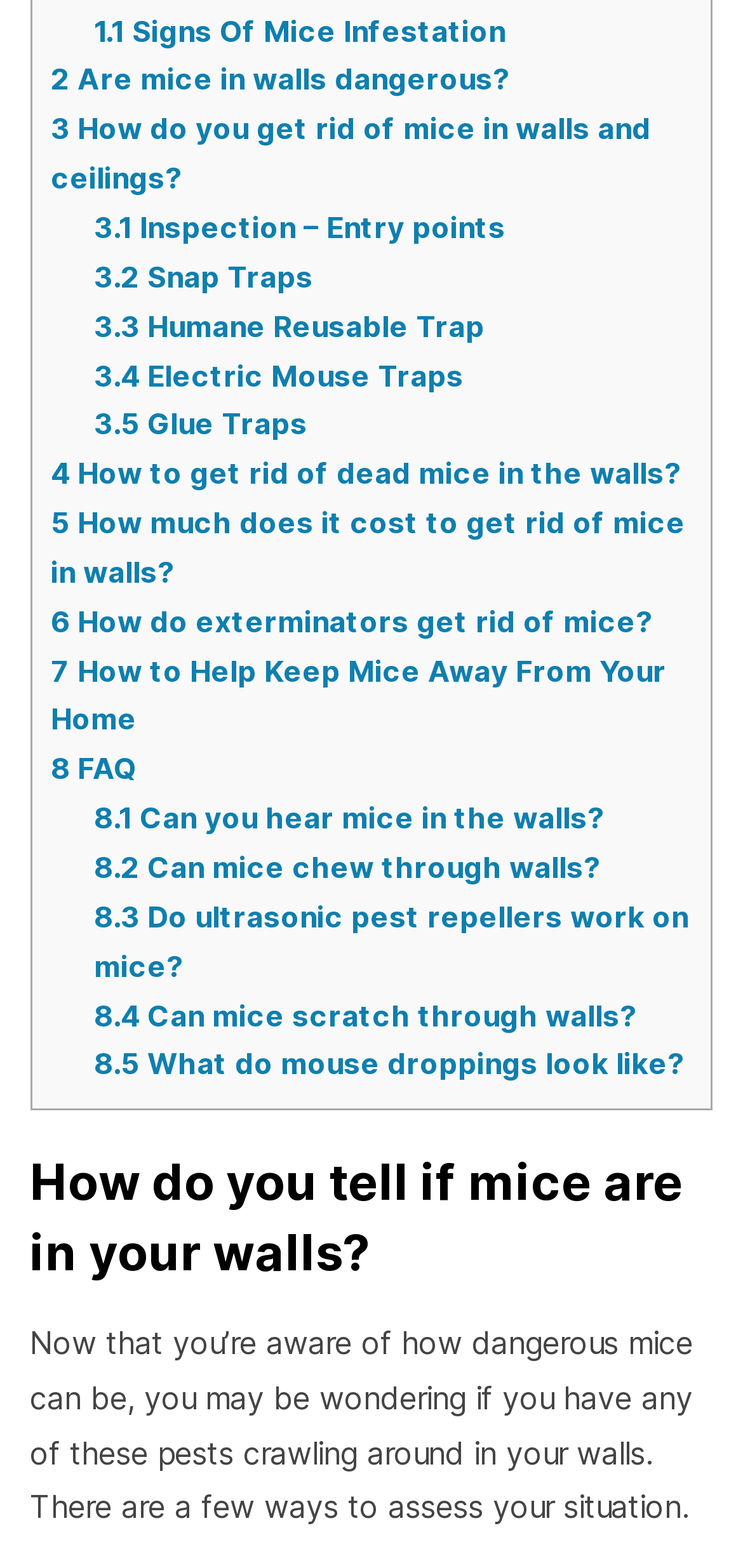Provide the bounding box coordinates of the area you need to click to execute the following instruction: "Click on 텐프로알바 link".

None